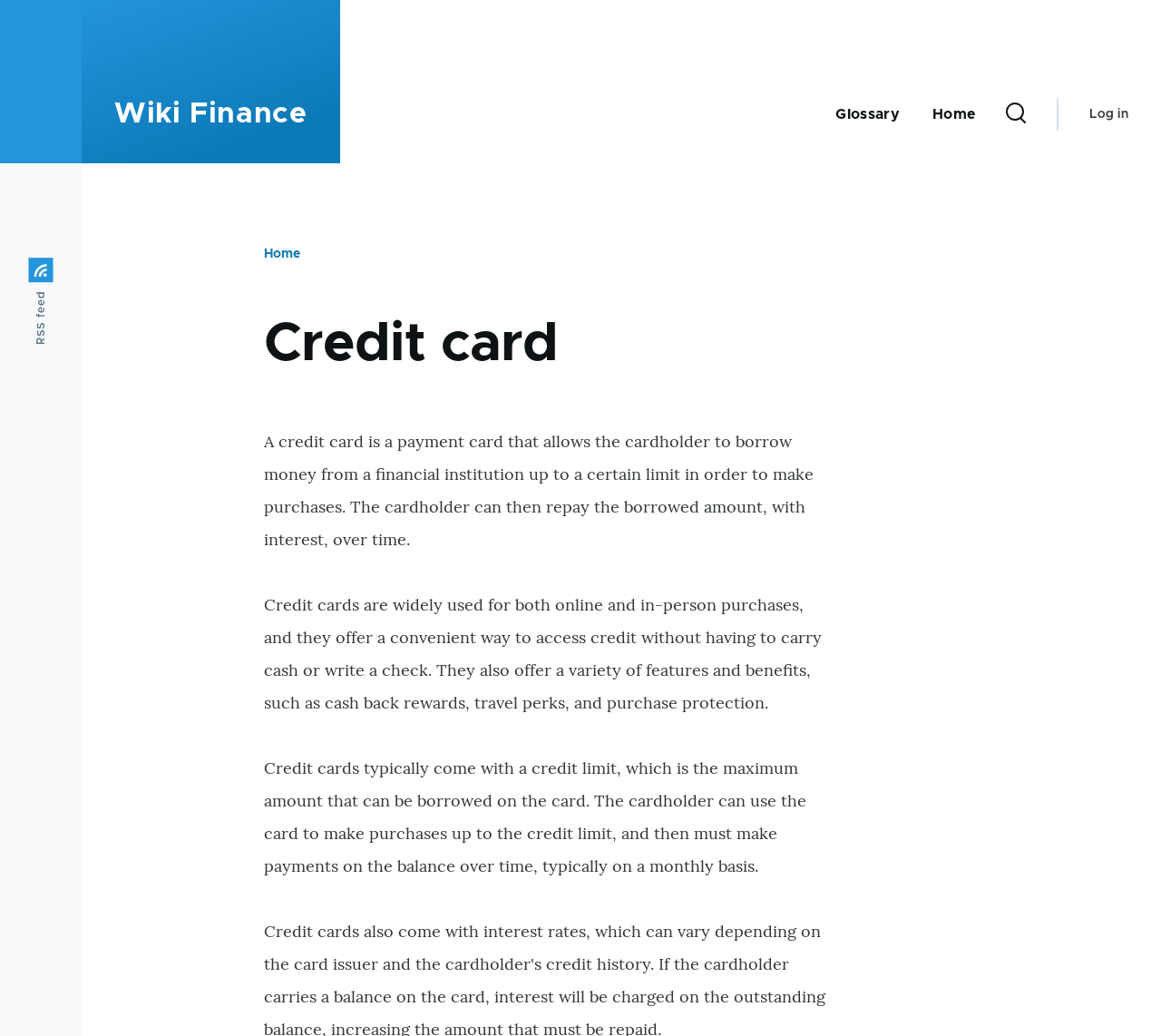Please provide a brief answer to the following inquiry using a single word or phrase:
What is the function of the search button?

To search